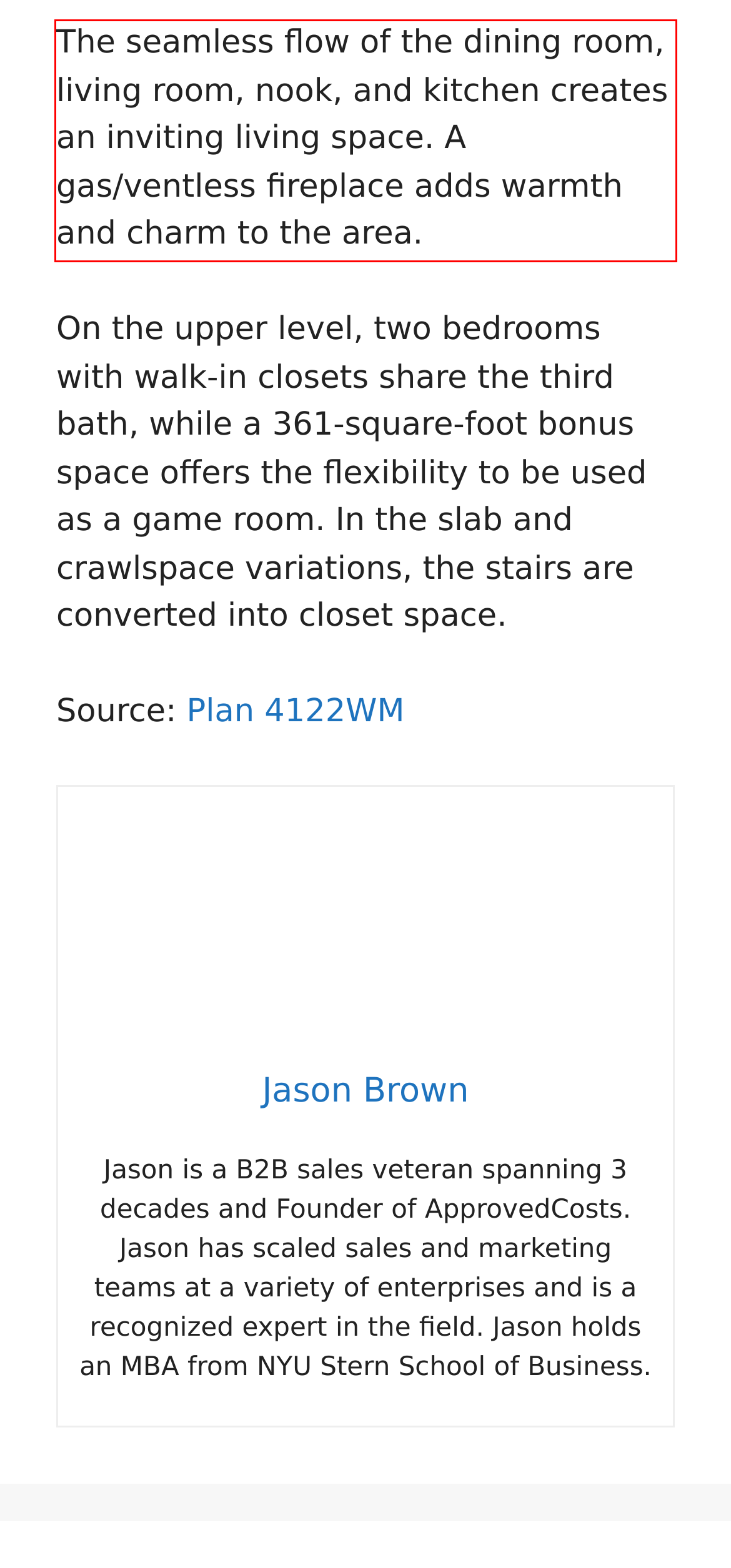Identify the text inside the red bounding box on the provided webpage screenshot by performing OCR.

The seamless flow of the dining room, living room, nook, and kitchen creates an inviting living space. A gas/ventless fireplace adds warmth and charm to the area.